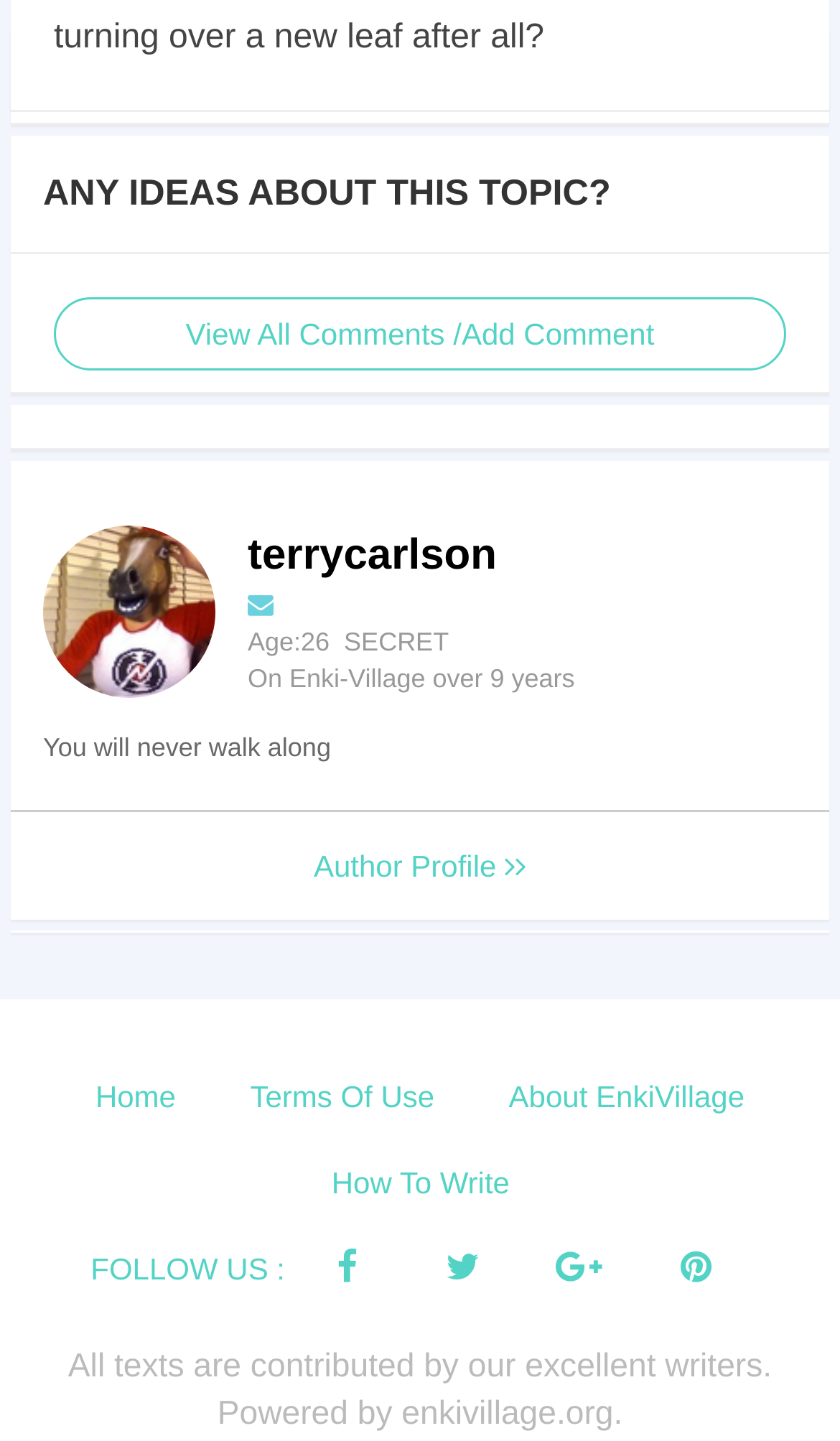Please mark the clickable region by giving the bounding box coordinates needed to complete this instruction: "Follow on Facebook".

[0.349, 0.851, 0.477, 0.911]